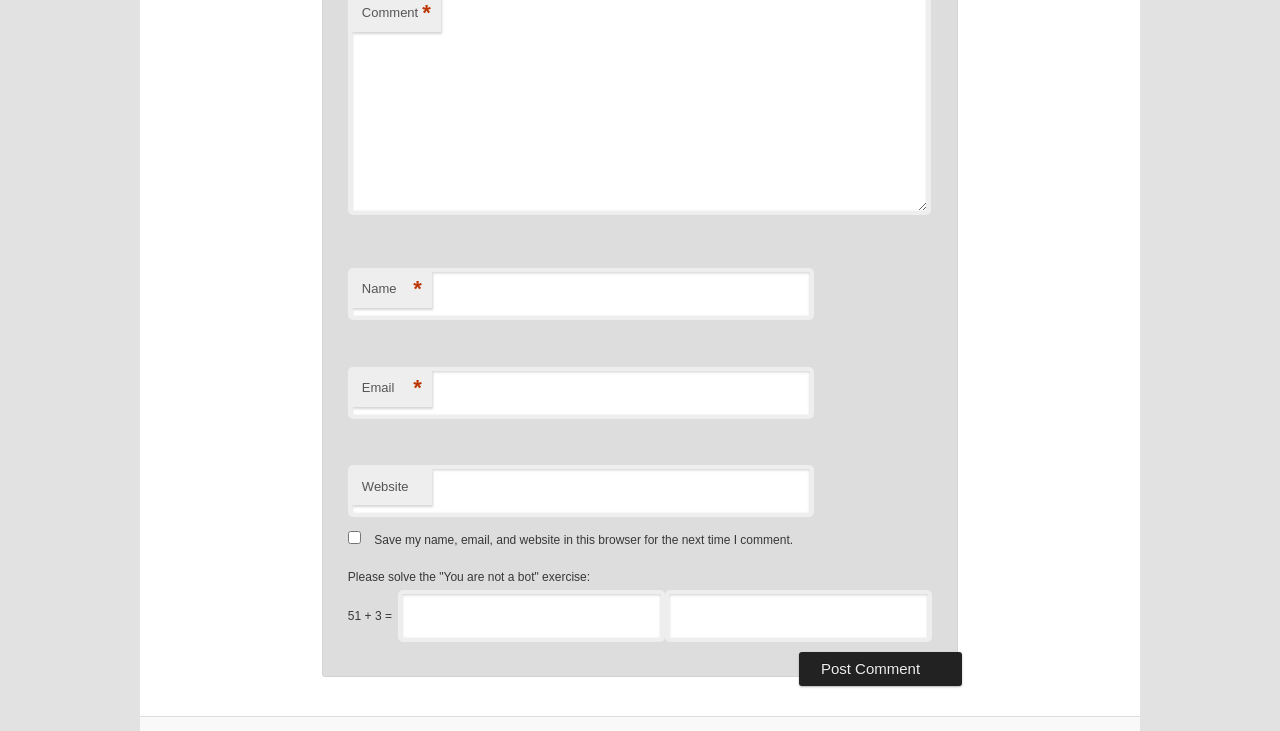What is the label of the button at the bottom of the page?
Give a thorough and detailed response to the question.

The button at the bottom of the page is labeled as 'Post Comment', which is indicated by the button element with bounding box coordinates [0.624, 0.892, 0.752, 0.939].